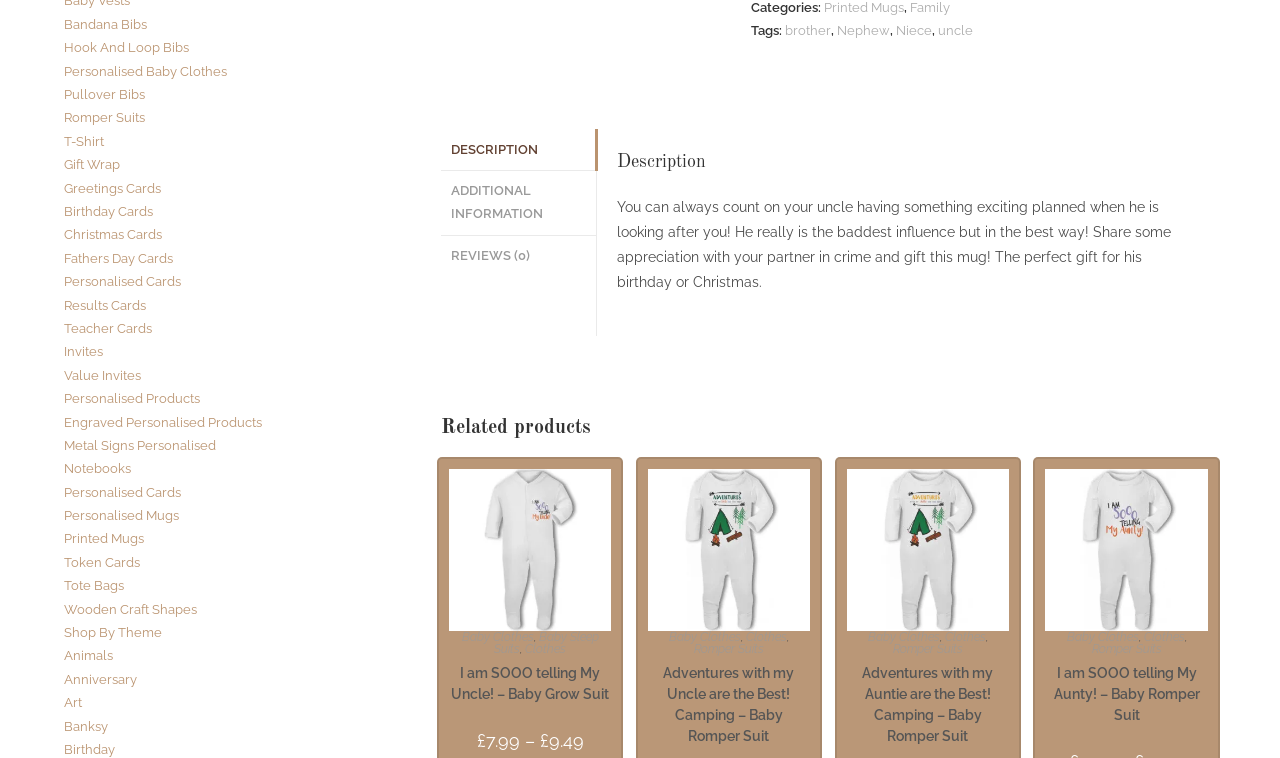Give the bounding box coordinates for the element described by: "Fathers Day Cards".

[0.05, 0.331, 0.135, 0.351]